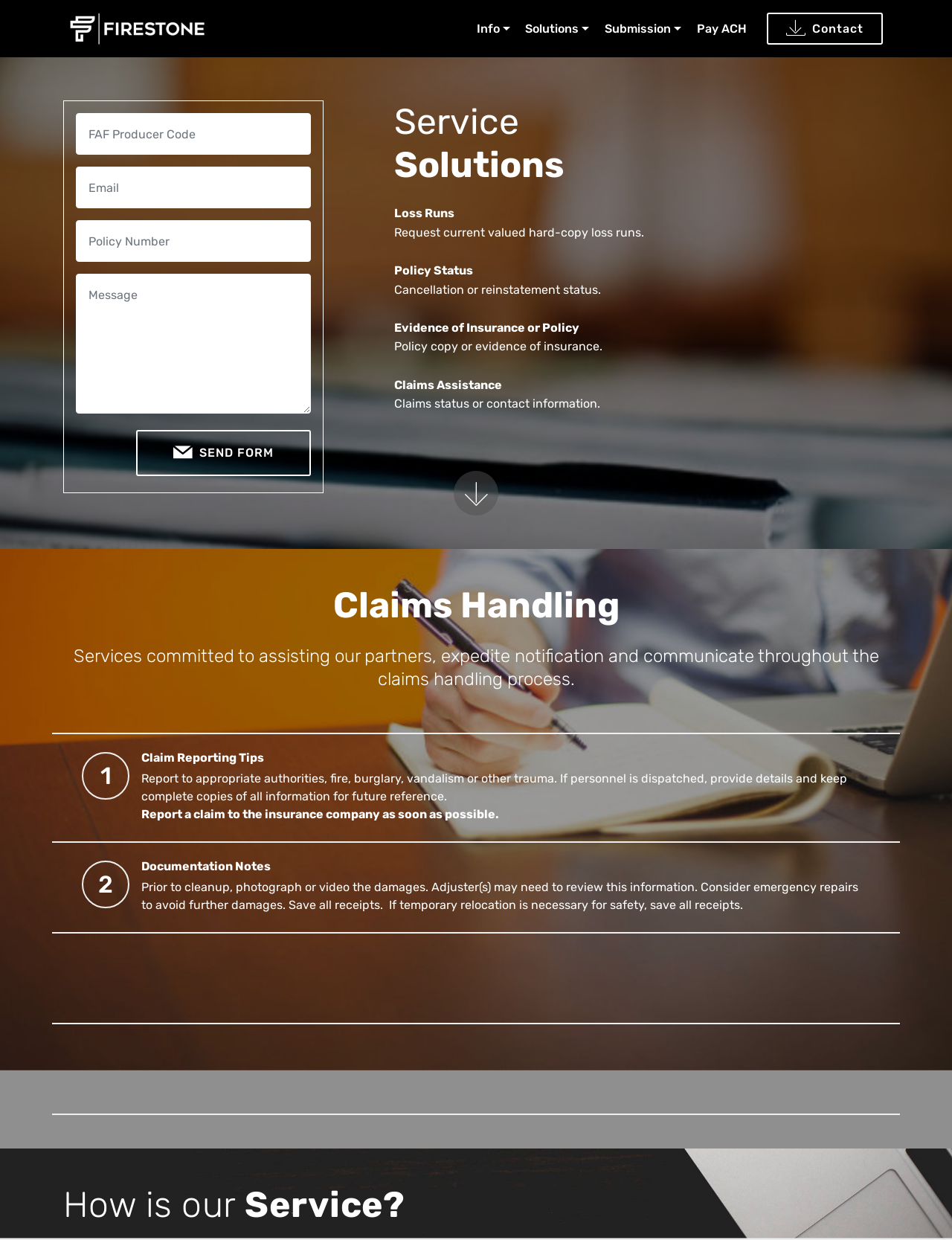Predict the bounding box coordinates of the area that should be clicked to accomplish the following instruction: "Click on the 'SEND FORM' button". The bounding box coordinates should consist of four float numbers between 0 and 1, i.e., [left, top, right, bottom].

[0.143, 0.347, 0.327, 0.384]